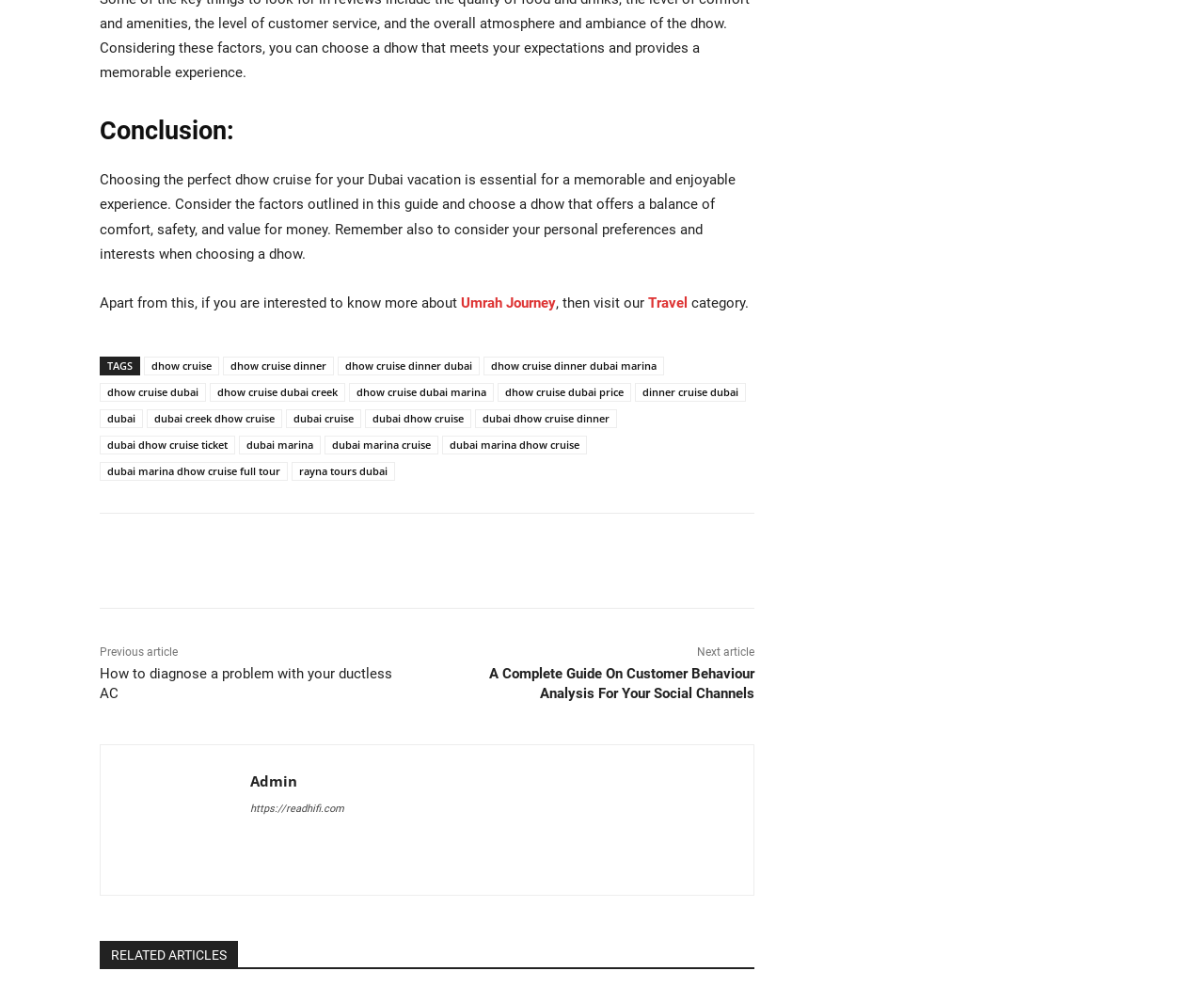What is the purpose of the 'TAGS' section?
Please use the visual content to give a single word or phrase answer.

To provide related keywords